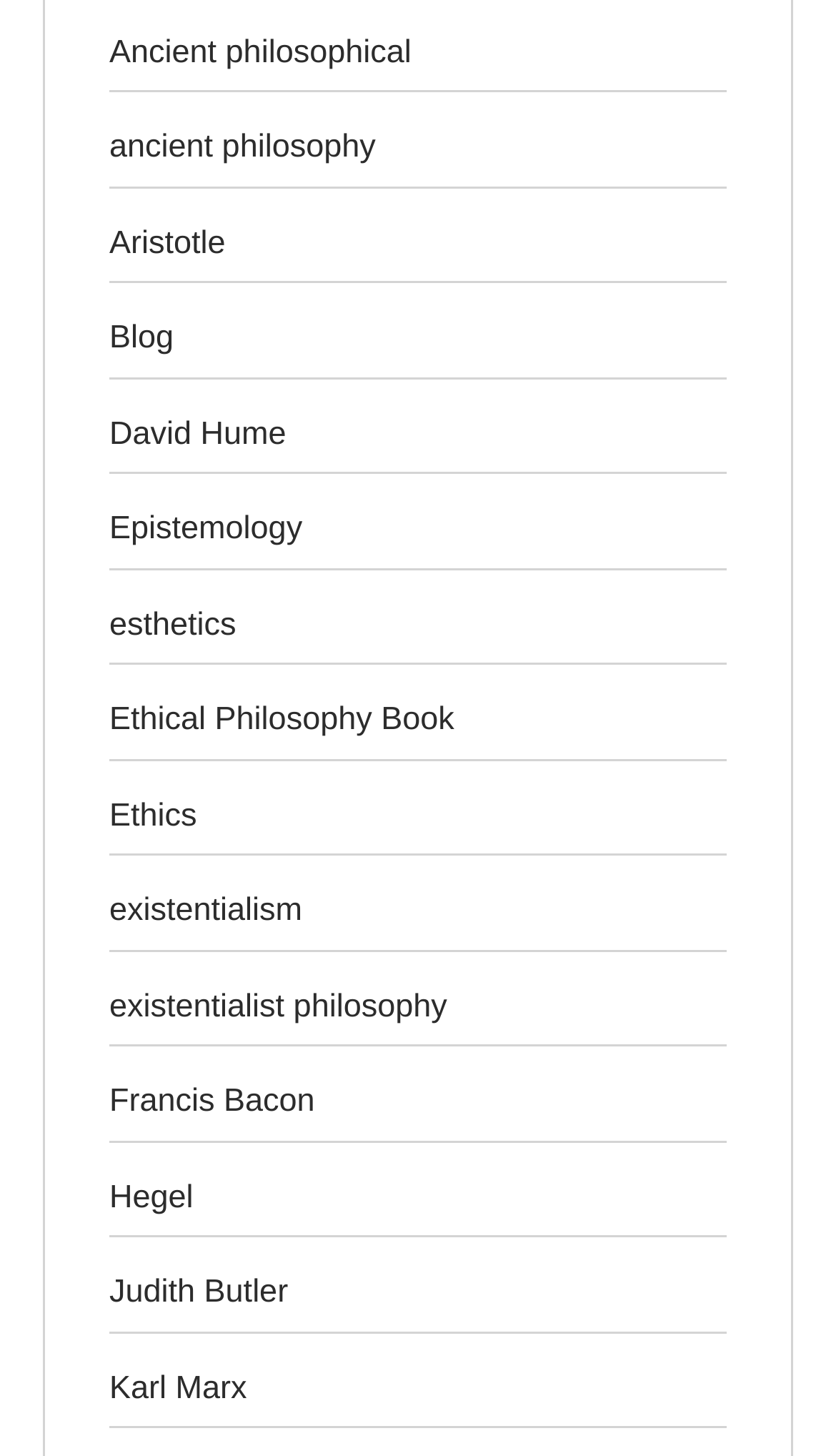Please locate the bounding box coordinates of the element's region that needs to be clicked to follow the instruction: "visit Aristotle's page". The bounding box coordinates should be provided as four float numbers between 0 and 1, i.e., [left, top, right, bottom].

[0.131, 0.154, 0.27, 0.18]